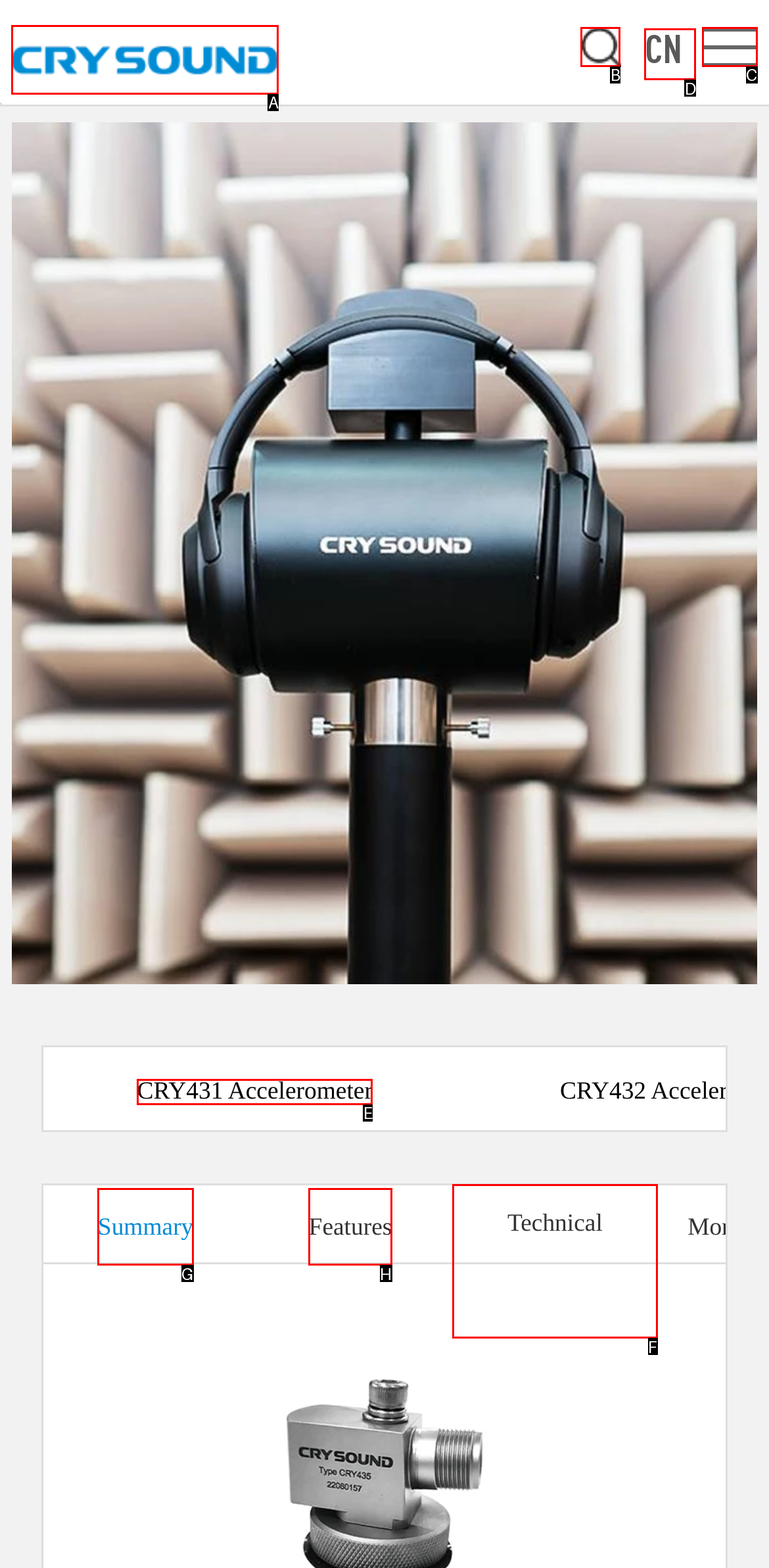Identify the correct UI element to click to follow this instruction: visit company website
Respond with the letter of the appropriate choice from the displayed options.

A